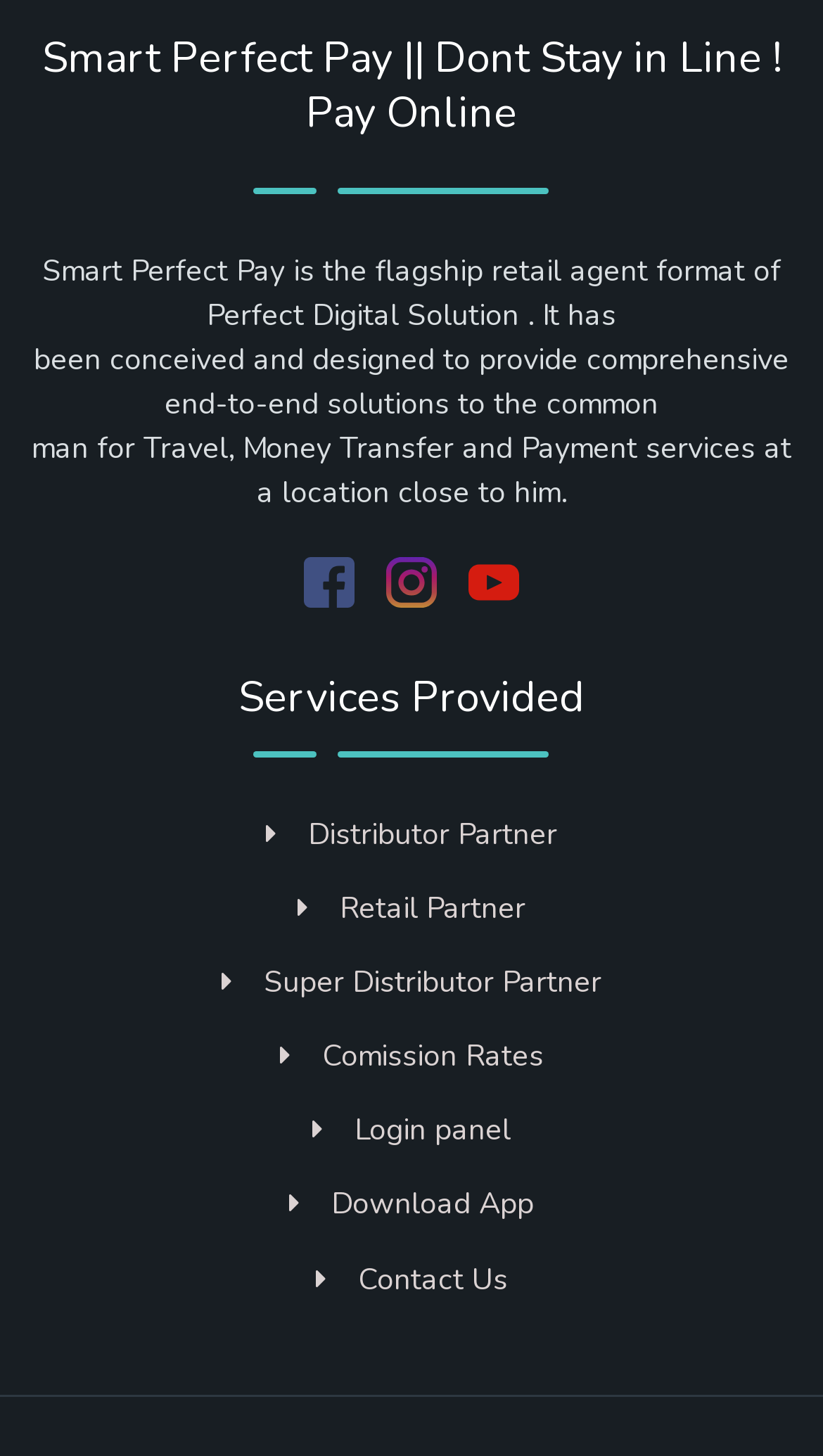Find the bounding box coordinates corresponding to the UI element with the description: "Super Distributor Partner". The coordinates should be formatted as [left, top, right, bottom], with values as floats between 0 and 1.

[0.269, 0.661, 0.731, 0.688]